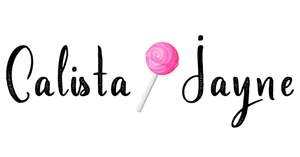What is the theme of the 'Charmslinger Bundle'?
Answer the question with just one word or phrase using the image.

fun and engaging